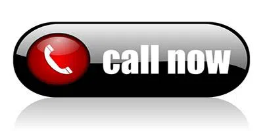Describe the image with as much detail as possible.

The image features a prominent "Call Now" button, designed in an eye-catching red and black color scheme. The button showcases bold white text that invites immediate action, reflecting the urgency often associated with emergency locksmith services. This visual element is strategically placed to encourage viewers to contact City Locksmith Shop directly, highlighting their commitment to providing swift assistance for lock and key emergencies in Little Rock, AR.